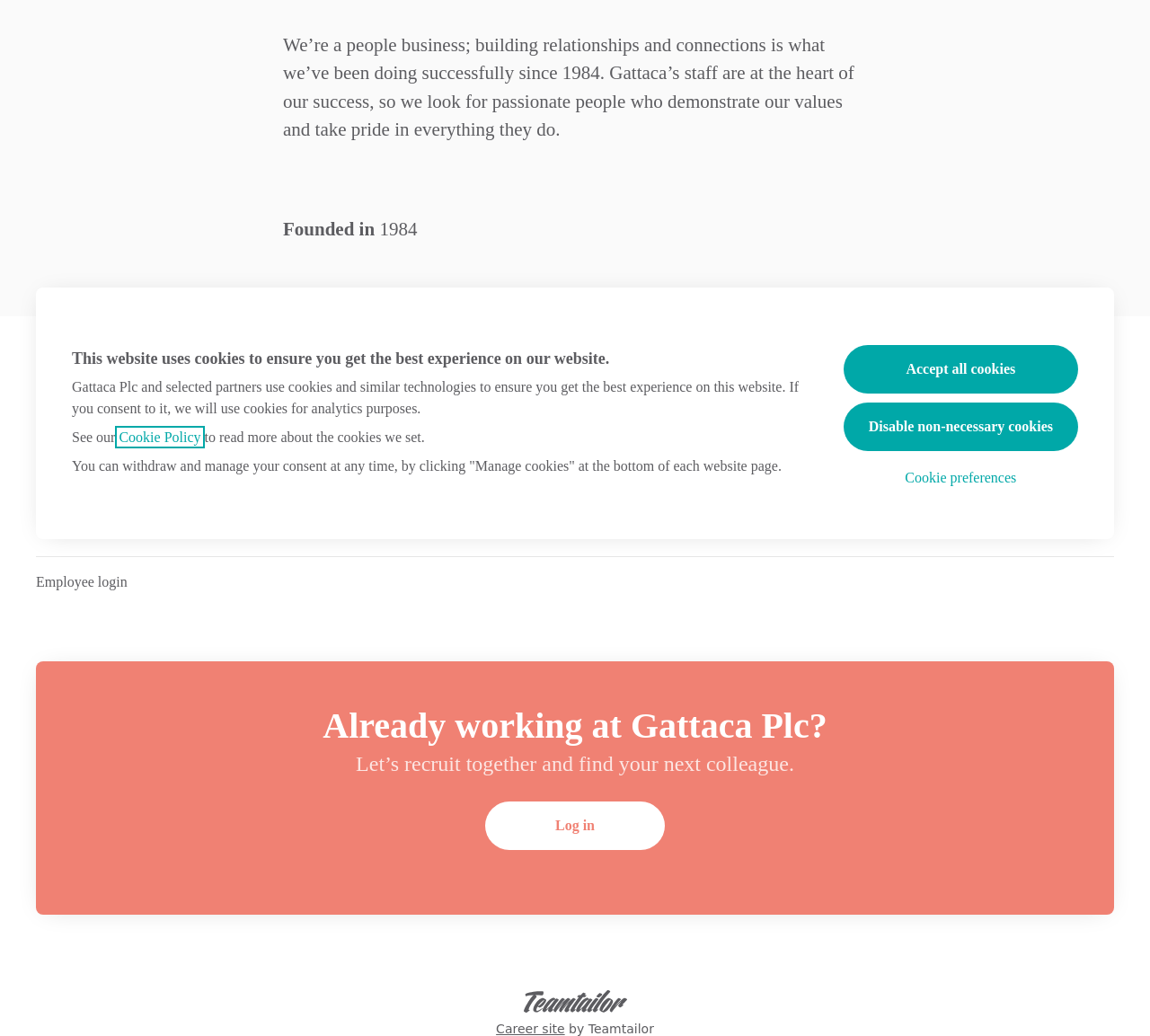Extract the bounding box coordinates for the described element: "title="facebook"". The coordinates should be represented as four float numbers between 0 and 1: [left, top, right, bottom].

[0.894, 0.436, 0.919, 0.468]